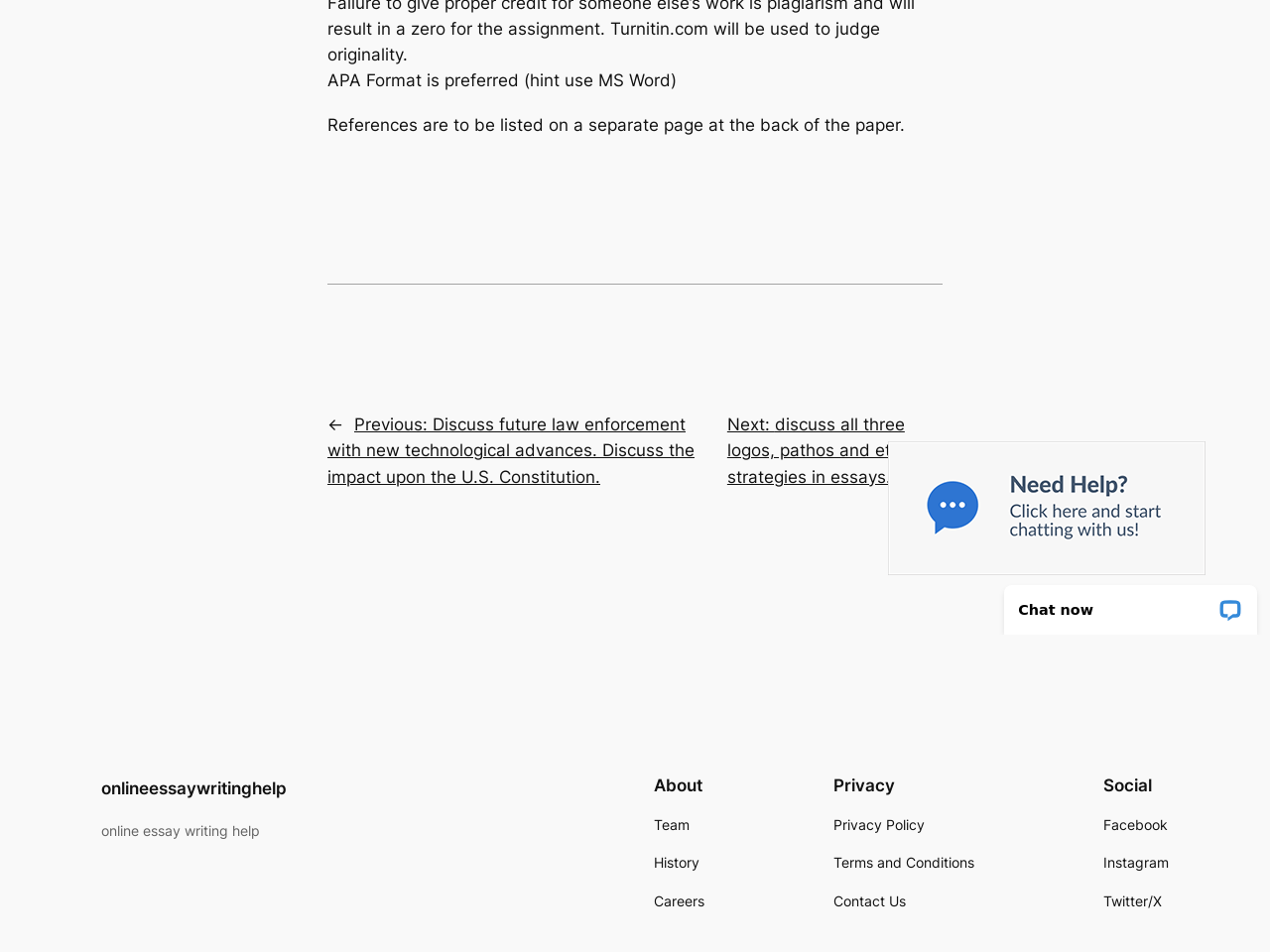Provide the bounding box coordinates of the UI element that matches the description: "onlineessaywritinghelp".

[0.08, 0.817, 0.226, 0.838]